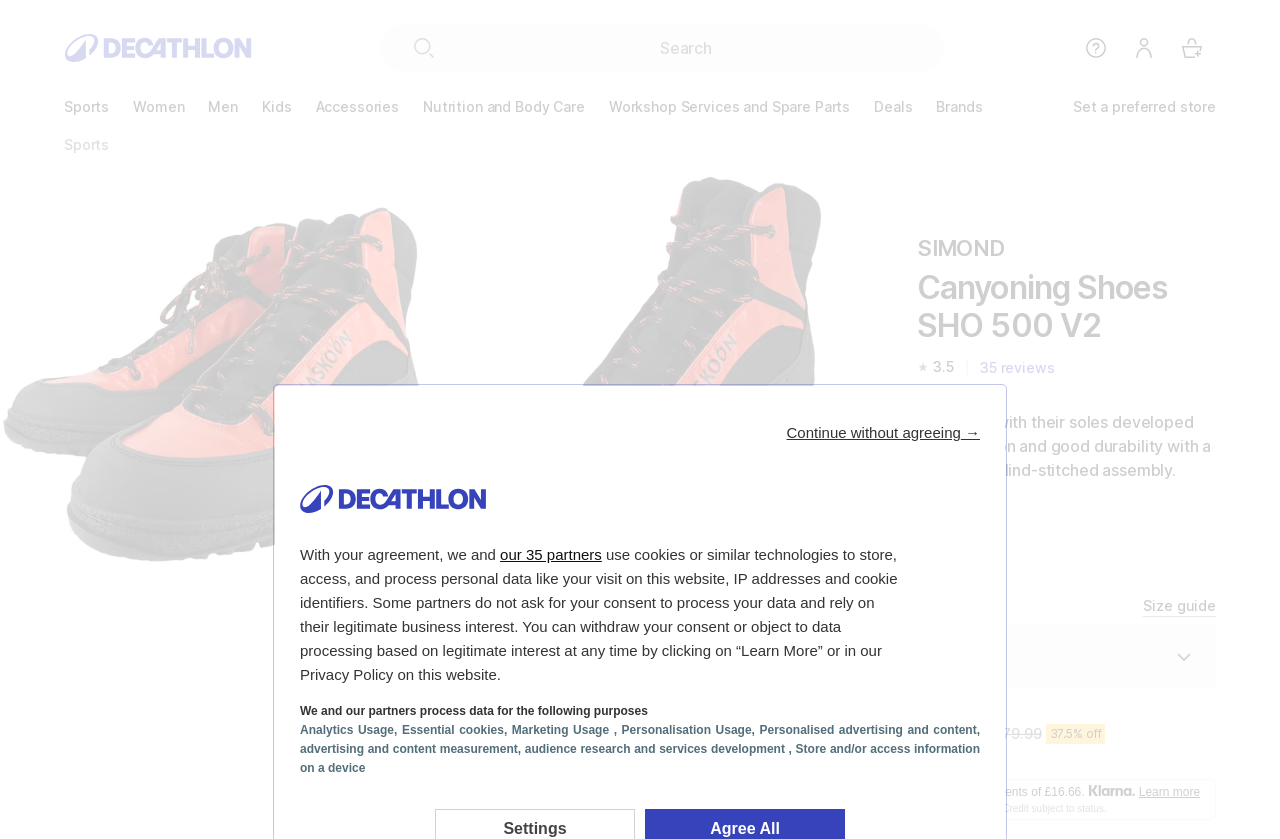What is the brand of the canyoning shoes?
Carefully analyze the image and provide a detailed answer to the question.

I inferred this answer by looking at the link 'SIMOND' located below the heading 'Canyoning Shoes SHO 500 V2'.